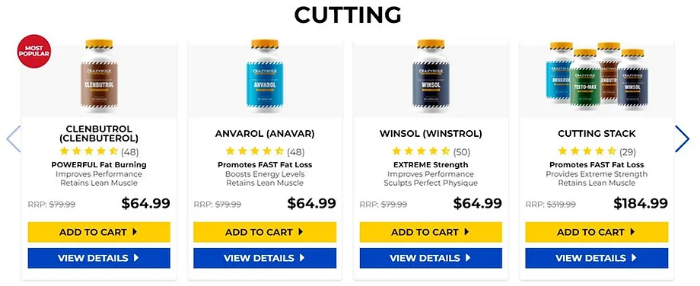Provide a thorough description of the contents of the image.

The image features a selection of dietary supplements designed for cutting, prominently displayed under the heading "CUTTING." The products include:

1. **Clenbuterol**: Marketed as "POWERFUL" for fat burning, this supplement is available at a promotional price of $64.99, reduced from a suggested retail price of $79.99. It boasts 48 reviews with an average rating.

2. **Anvarol**: This product promotes fast fat loss and boosts energy levels, also priced at $64.99, down from $79.99. It shares the same review count as Clenbuterol, with a rating of 48.

3. **Winsol**: Described as offering "EXTREME Strength," this supplement aims to improve performance and sculpt a perfect physique, available at $64.99 with 50 reviews.

4. **Cutting Stack**: A comprehensive option that promotes fast fat loss and provides extreme strength. It is priced at $184.99, marked down from $319.99, and has 29 reviews.

Each product is accompanied by options to "ADD TO CART" and "VIEW DETAILS," emphasizing their popularity and effectiveness in a weight loss regimen. The vibrant presentation and clear labeling aim to attract customers looking to enhance their fitness journey.